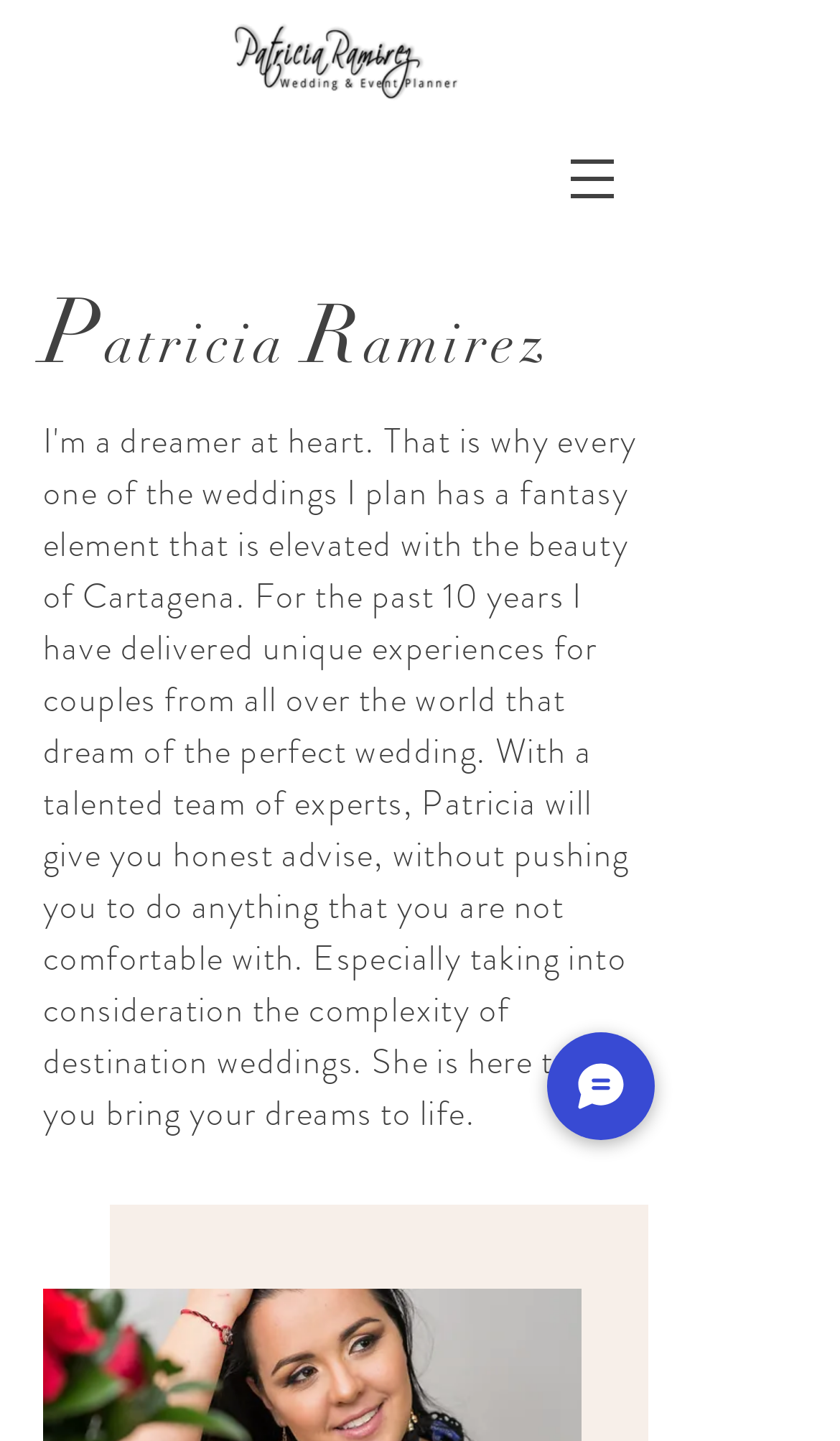Is there a logo on this webpage?
Please provide a comprehensive answer based on the contents of the image.

I found an image element with the description 'MARCA DE AGUA PATTY.png', which suggests that it is a logo or a brand mark.